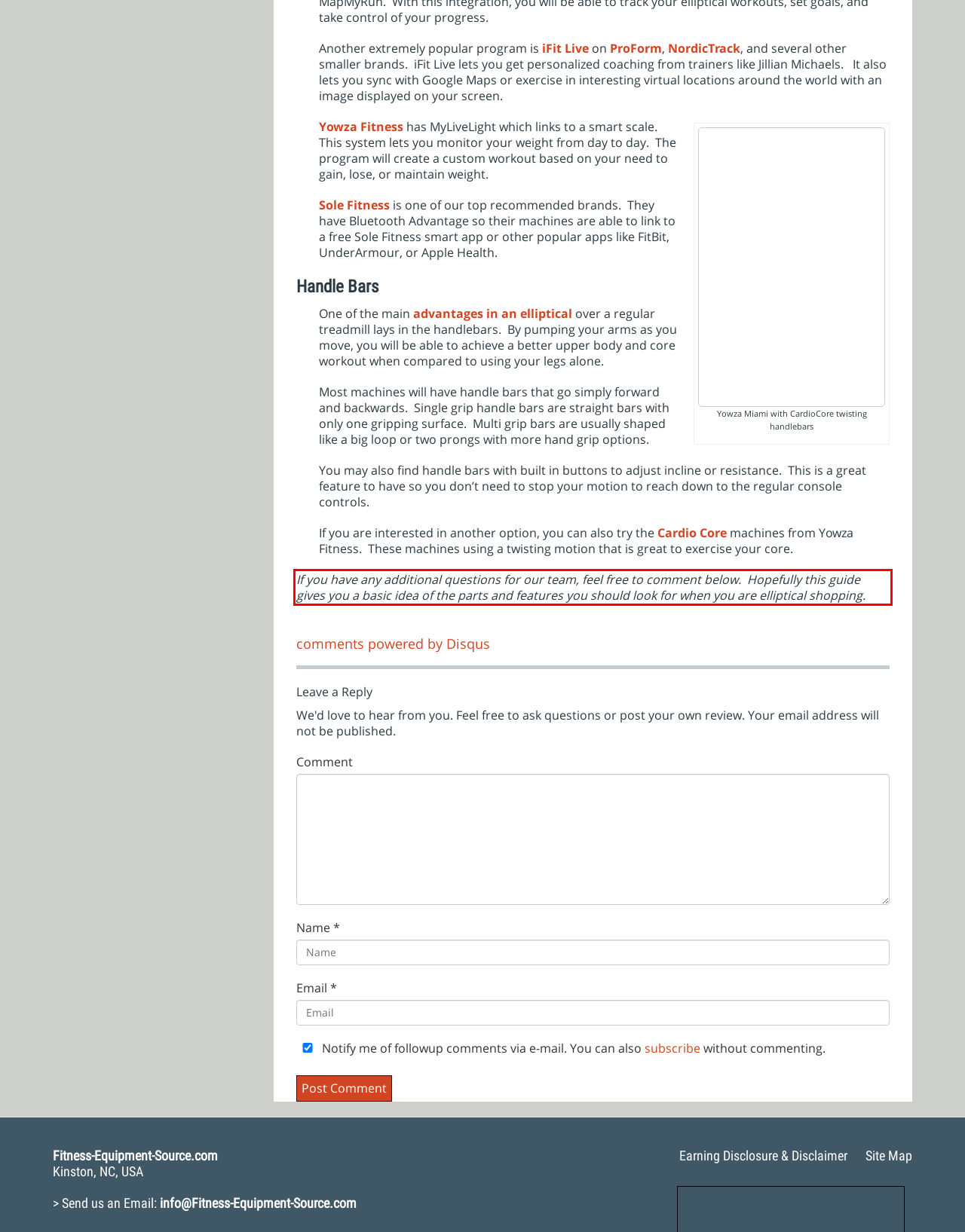You are given a screenshot showing a webpage with a red bounding box. Perform OCR to capture the text within the red bounding box.

If you have any additional questions for our team, feel free to comment below. Hopefully this guide gives you a basic idea of the parts and features you should look for when you are elliptical shopping.